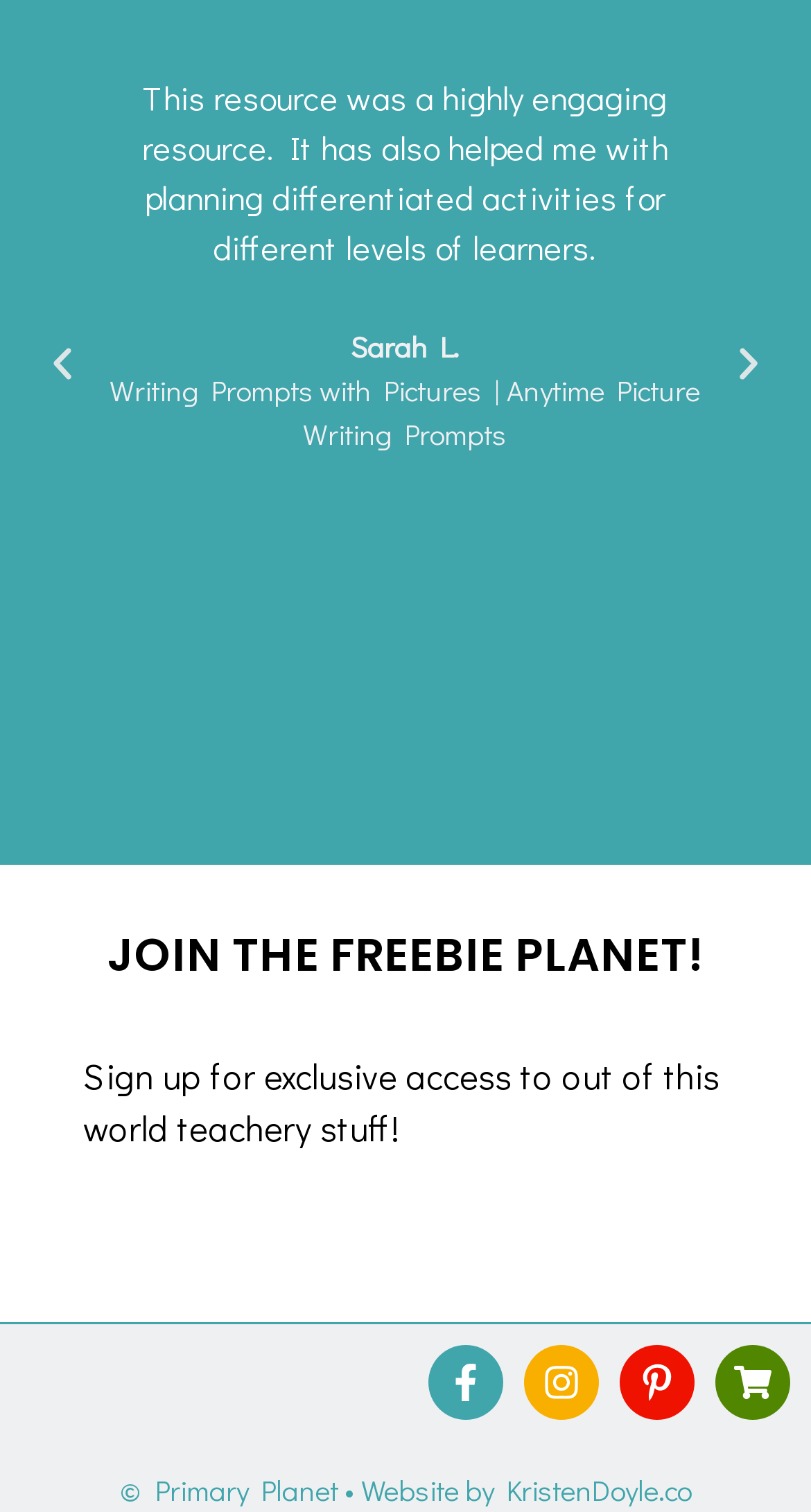Please identify the bounding box coordinates of the element that needs to be clicked to perform the following instruction: "Click the 'Previous' button".

[0.051, 0.227, 0.103, 0.254]